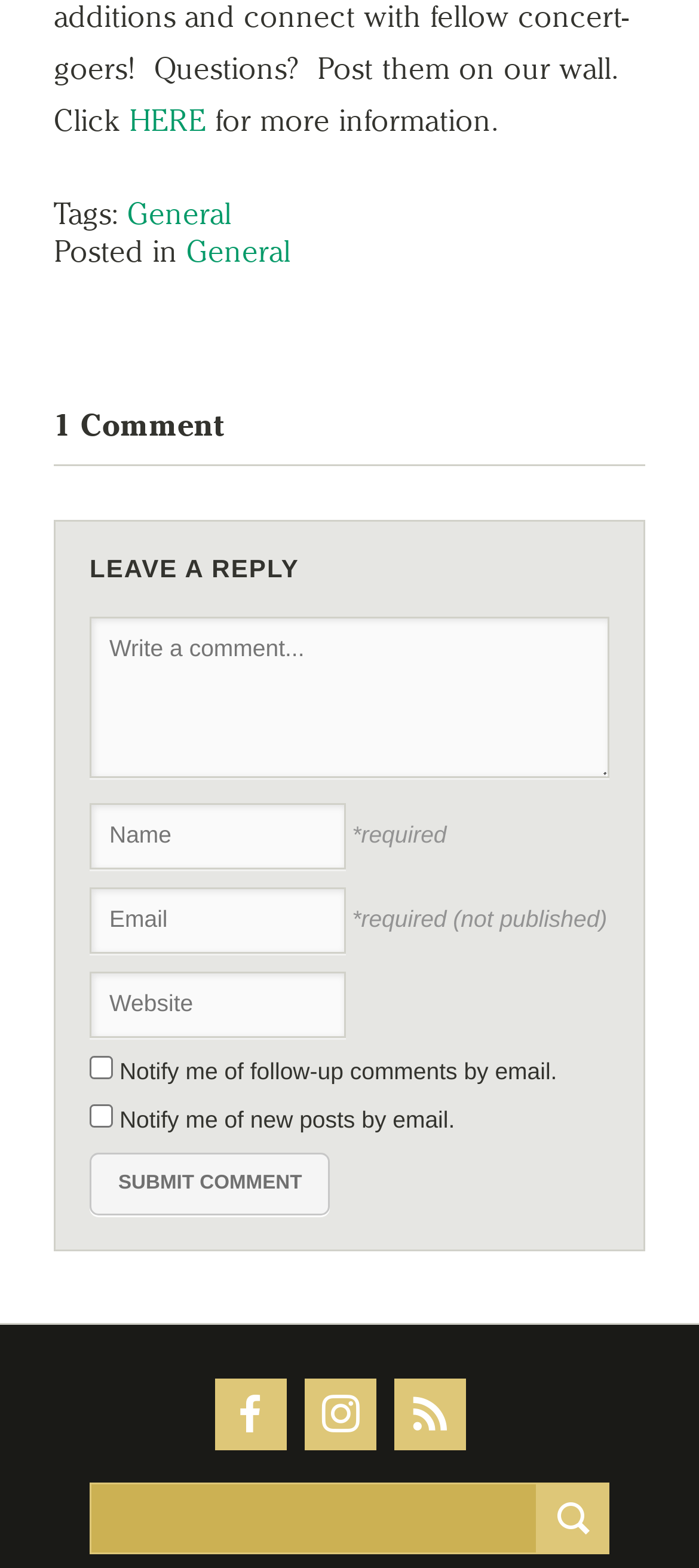How many icons are there at the bottom of the page?
Examine the image and provide an in-depth answer to the question.

I counted the number of link elements with Unicode characters at the bottom of the page, and there are three of them.